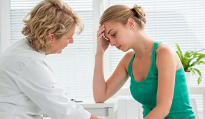Elaborate on the elements present in the image.

In a serene medical office setting, a healthcare professional attentively assists a young woman who appears distressed. The doctor, with short blonde hair and dressed in a white coat, leans in, offering support and understanding. The patient, wearing a green tank top, rests her forehead on her hand, conveying a sense of concern or discomfort. Sunlight filters through the blinds, illuminating the room and creating a calm atmosphere, while a small green plant adds a touch of warmth and life to the environment. This poignant moment highlights the importance of compassionate medical care in addressing patients' emotional and physical well-being.